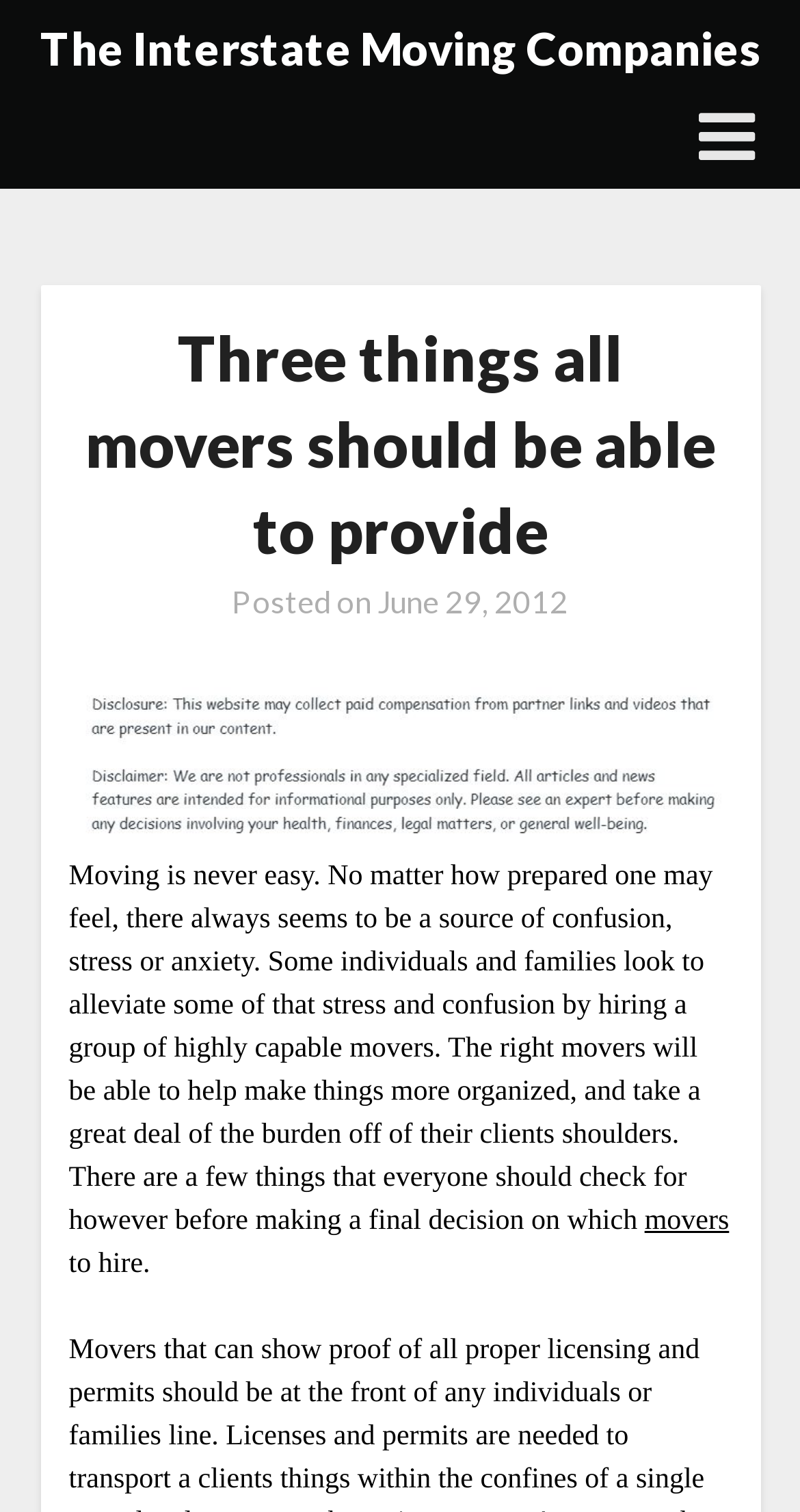Predict the bounding box coordinates of the UI element that matches this description: "parent_node: The Interstate Moving Companies". The coordinates should be in the format [left, top, right, bottom] with each value between 0 and 1.

[0.873, 0.057, 0.95, 0.124]